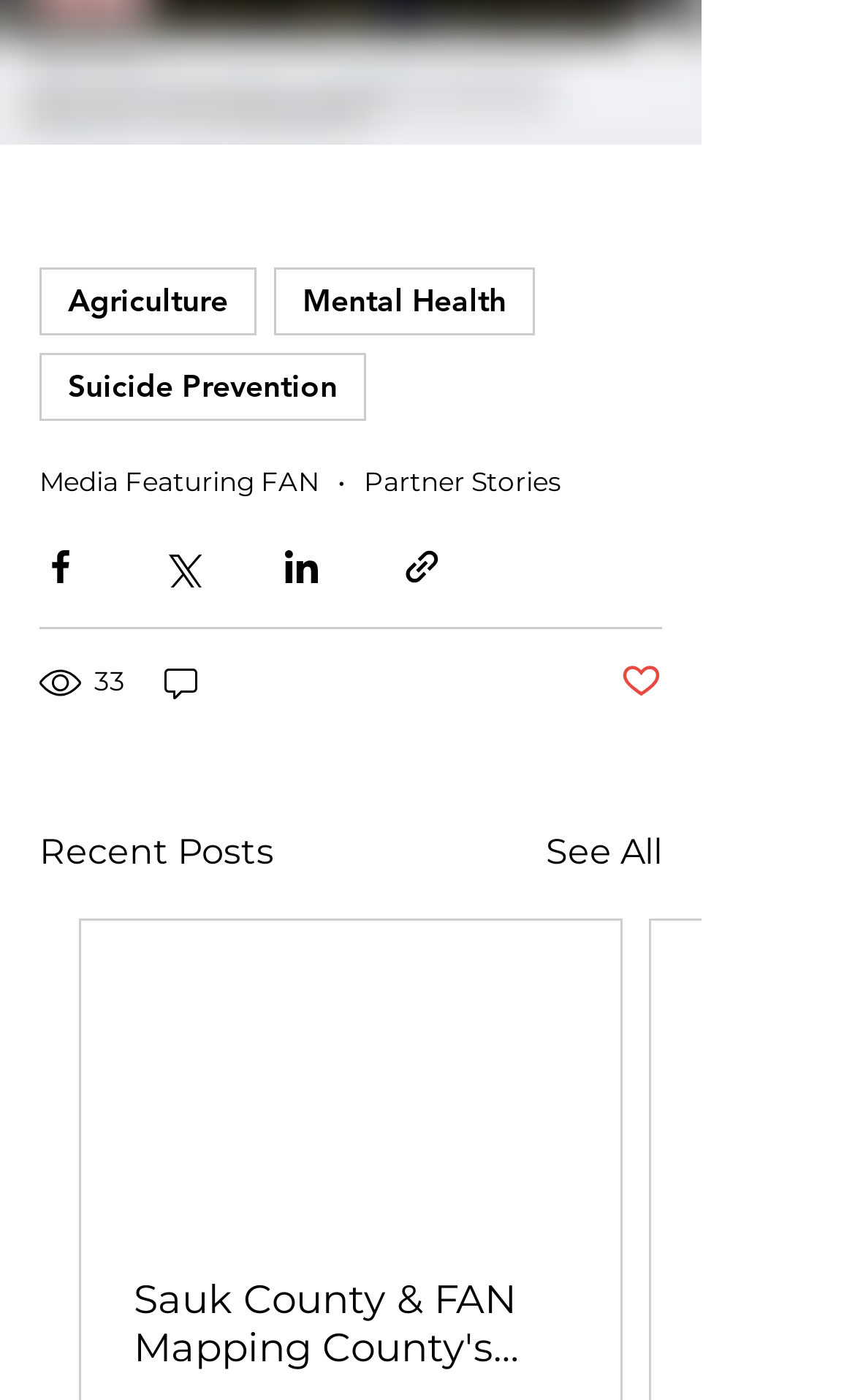Indicate the bounding box coordinates of the element that must be clicked to execute the instruction: "Click on Partner Stories". The coordinates should be given as four float numbers between 0 and 1, i.e., [left, top, right, bottom].

[0.426, 0.332, 0.656, 0.355]